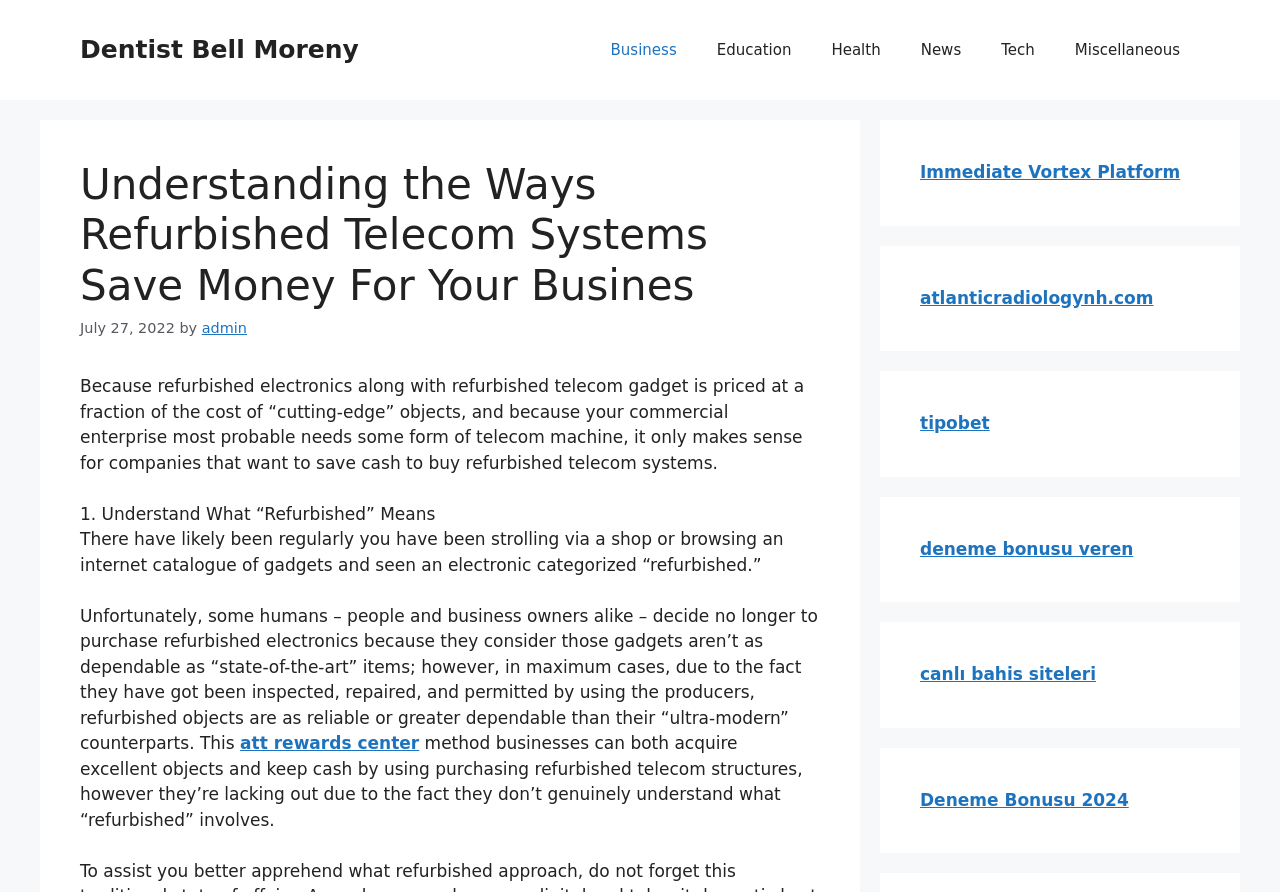Can you find and generate the webpage's heading?

Understanding the Ways Refurbished Telecom Systems Save Money For Your Busines